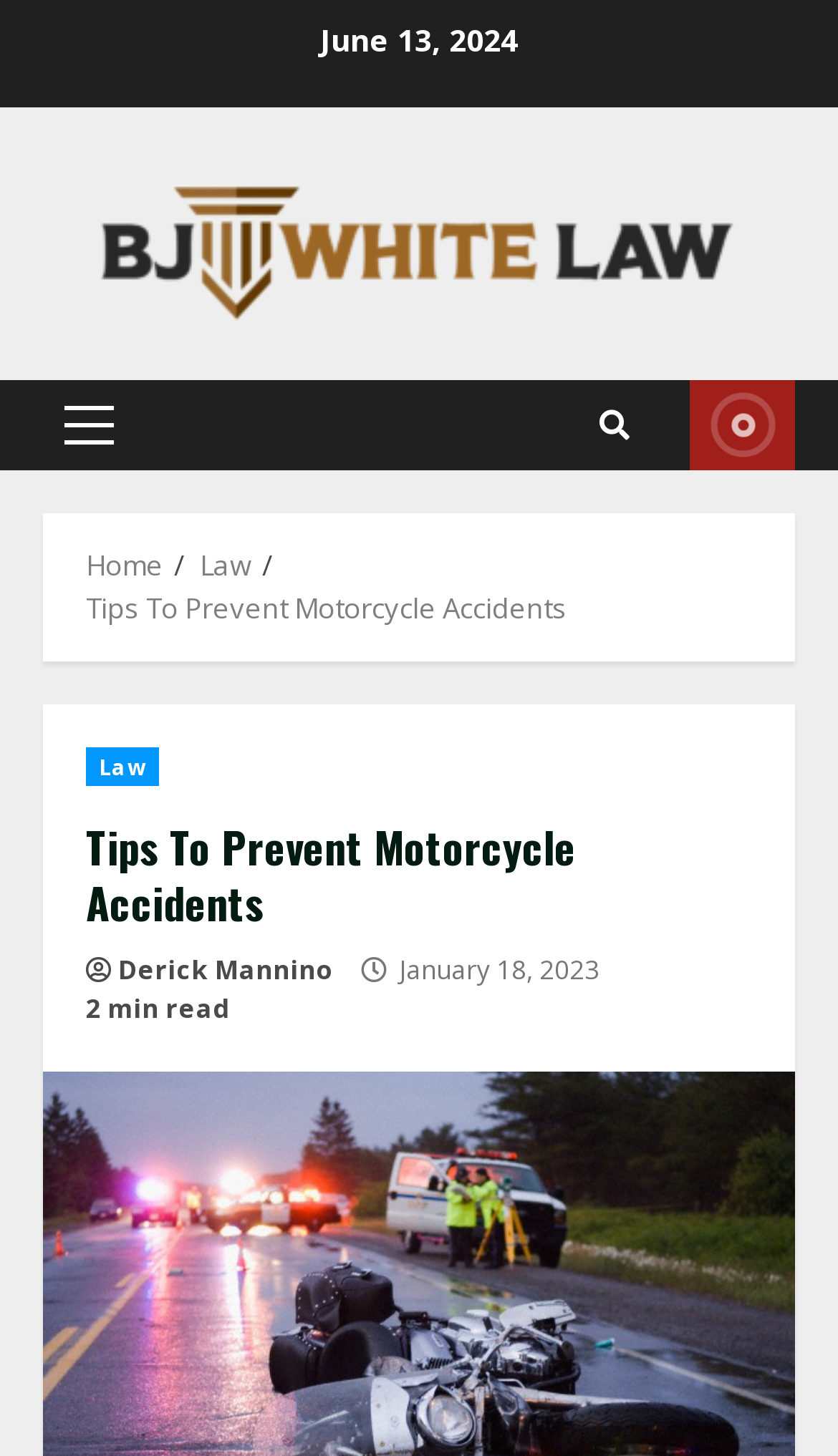Identify the bounding box for the UI element specified in this description: "Home". The coordinates must be four float numbers between 0 and 1, formatted as [left, top, right, bottom].

[0.103, 0.375, 0.195, 0.401]